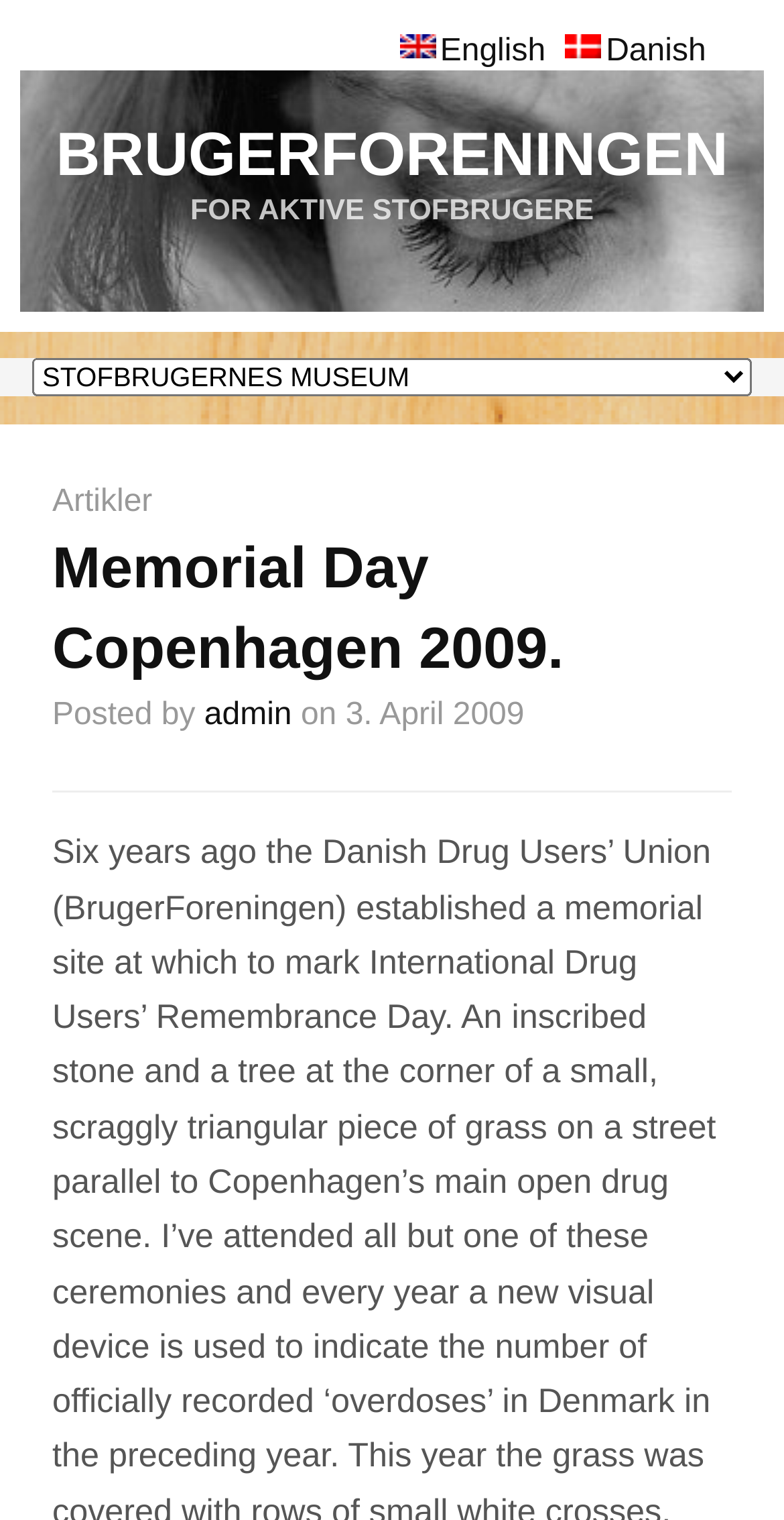Identify and extract the main heading of the webpage.

Memorial Day Copenhagen 2009.